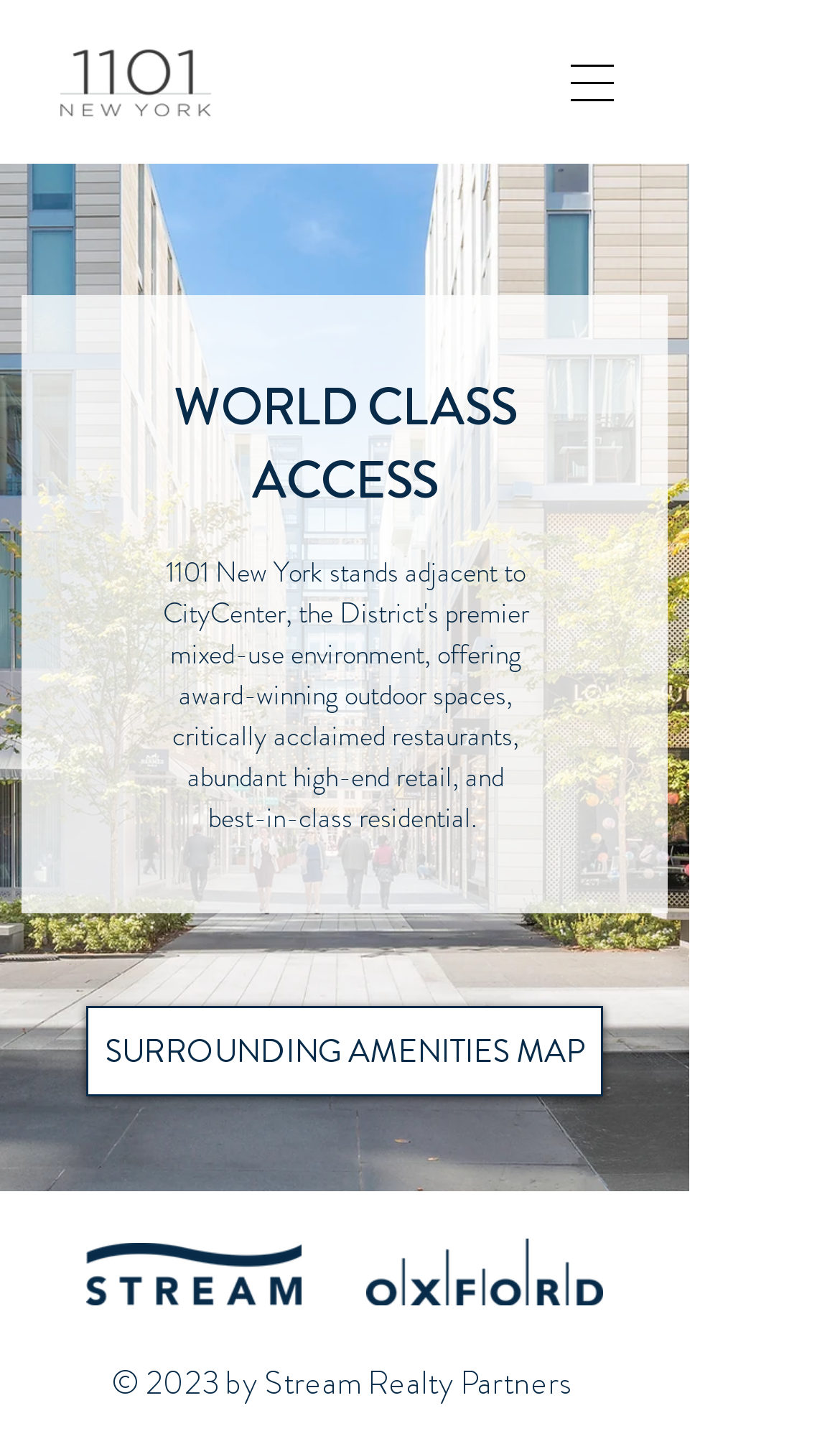Please answer the following question using a single word or phrase: 
How many logos are displayed at the bottom of the webpage?

2